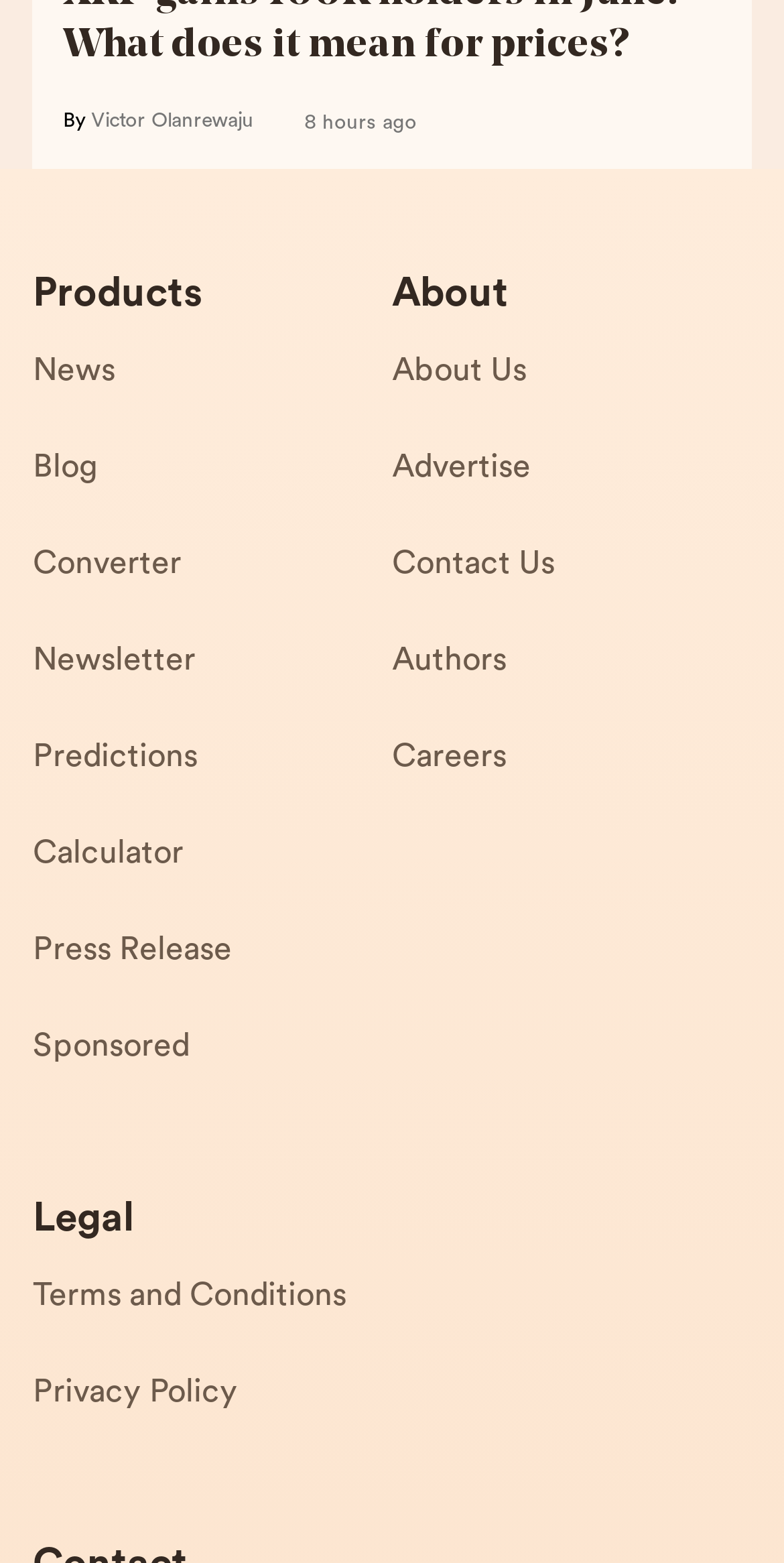Please identify the bounding box coordinates of the clickable area that will allow you to execute the instruction: "view news".

[0.042, 0.218, 0.5, 0.28]